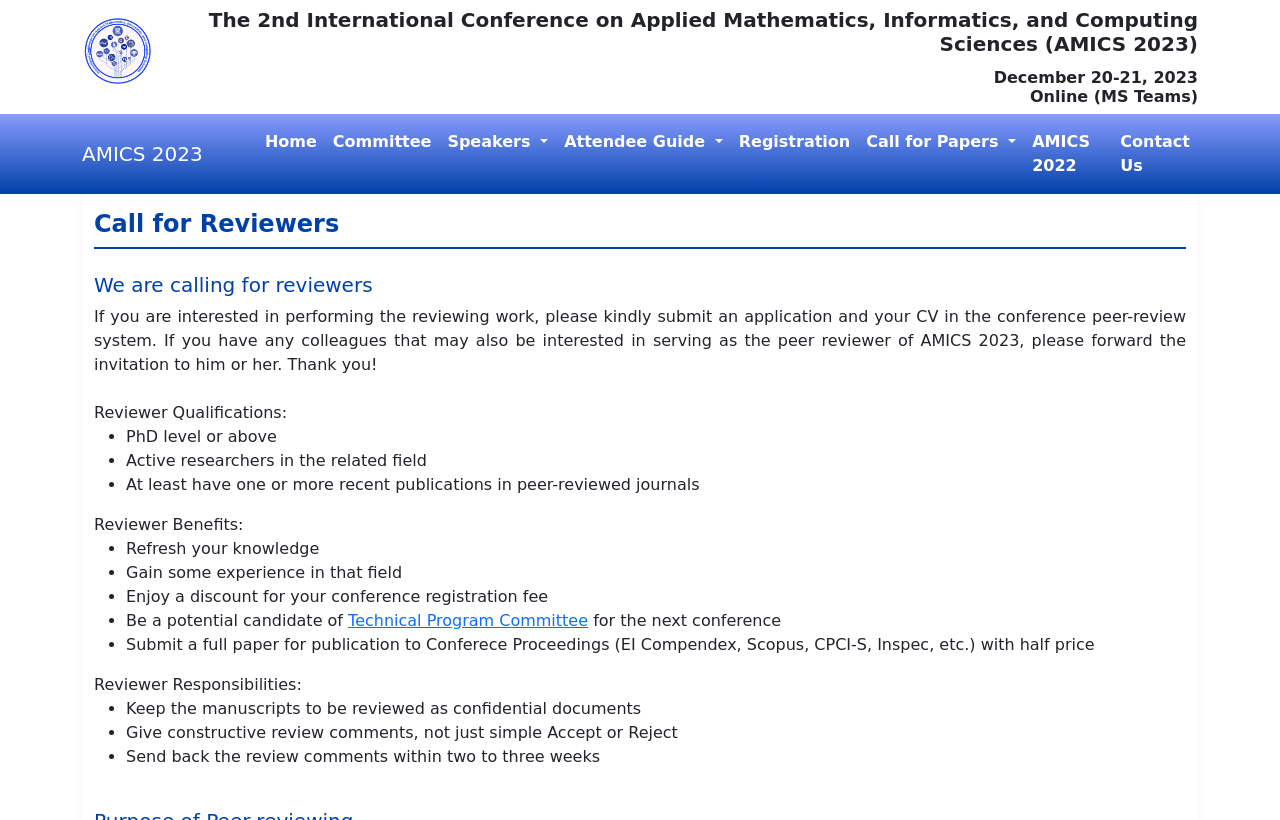Please identify the bounding box coordinates of the element that needs to be clicked to execute the following command: "Submit an application for reviewing". Provide the bounding box using four float numbers between 0 and 1, formatted as [left, top, right, bottom].

[0.073, 0.375, 0.927, 0.456]